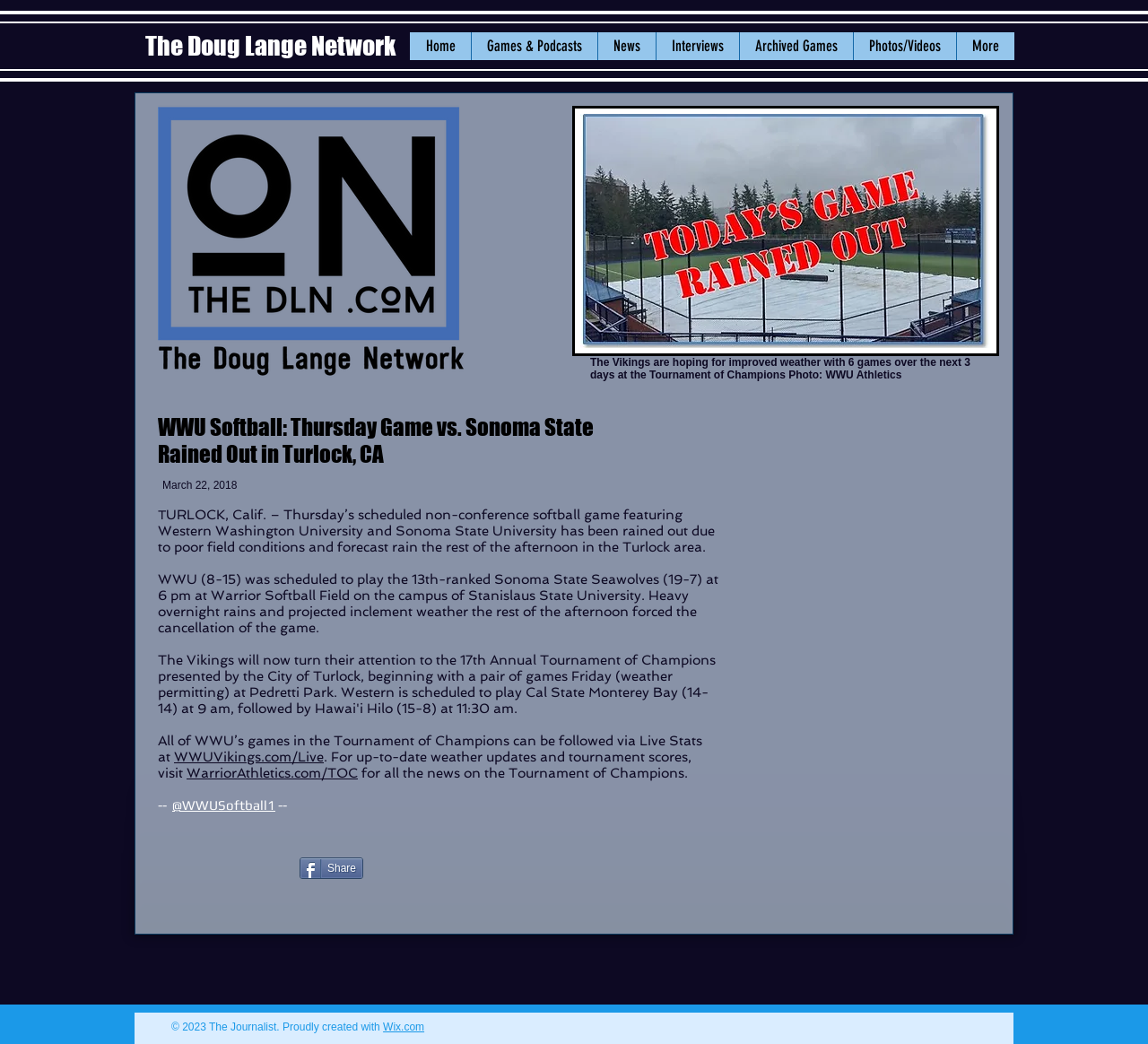Please specify the bounding box coordinates in the format (top-left x, top-left y, bottom-right x, bottom-right y), with all values as floating point numbers between 0 and 1. Identify the bounding box of the UI element described by: News

[0.52, 0.031, 0.571, 0.058]